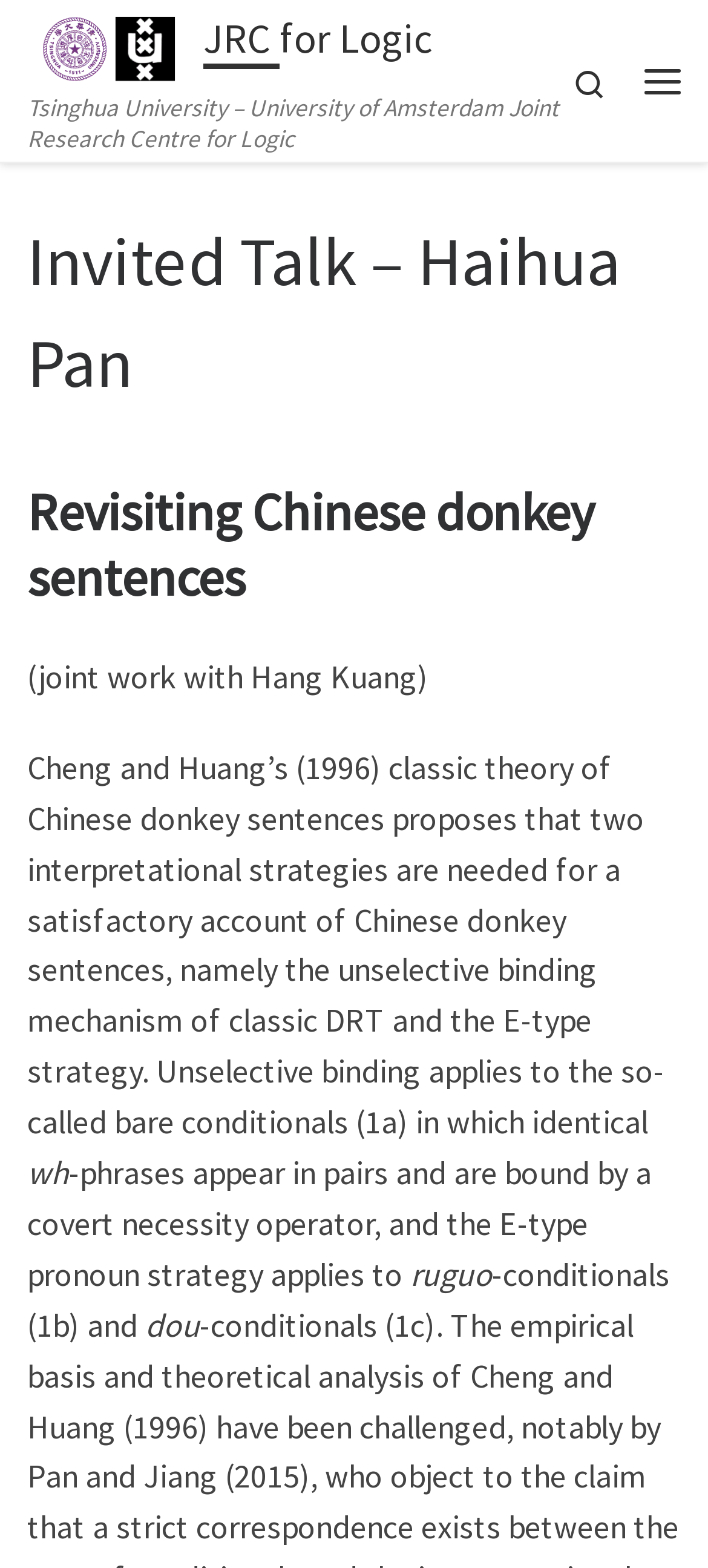What is the title of the invited talk?
Based on the screenshot, provide a one-word or short-phrase response.

Revisiting Chinese donkey sentences